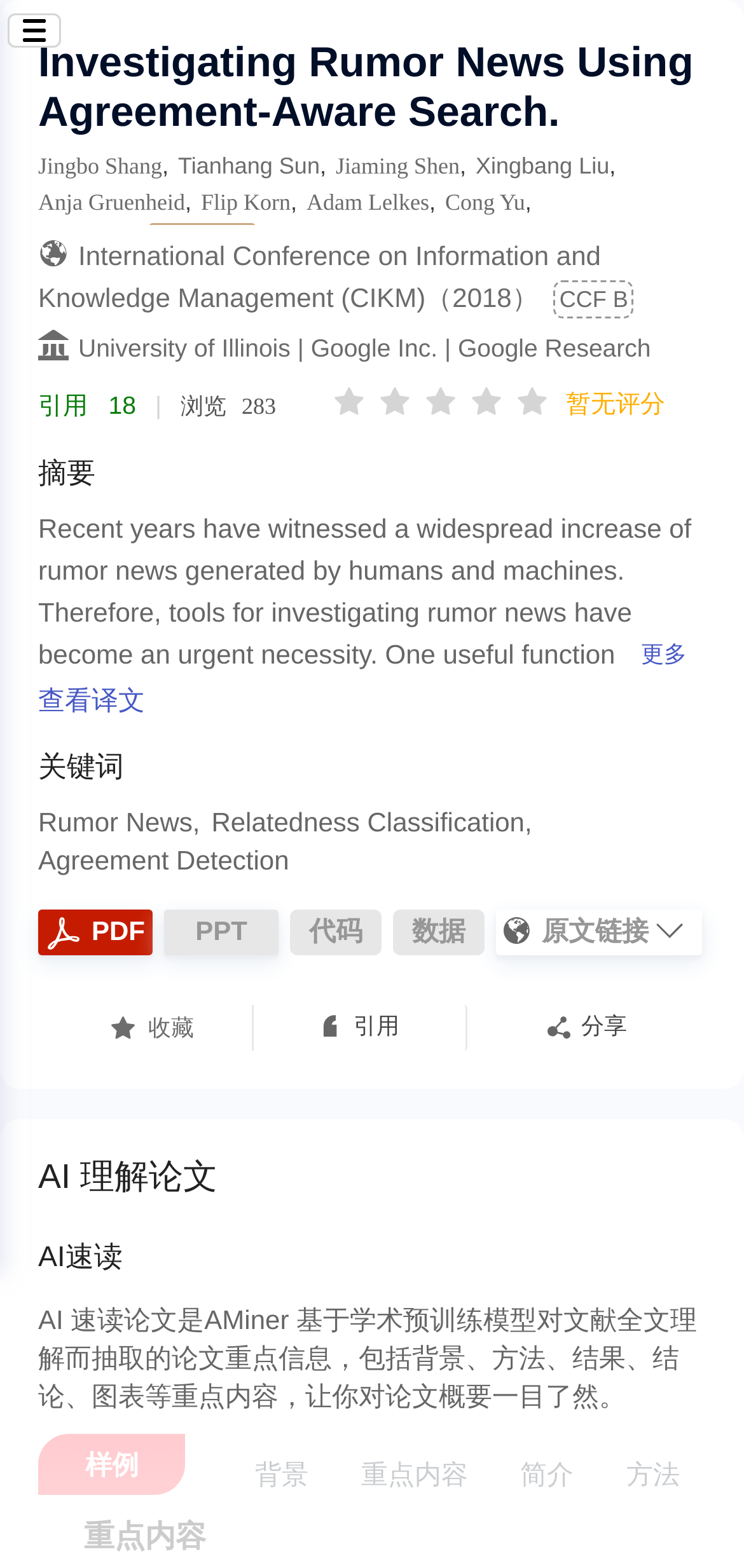Convey a detailed summary of the webpage, mentioning all key elements.

This webpage is about a research paper titled "Investigating Rumor News Using Agreement-Aware Search" by several authors, including Jingbo Shang, Tianhang Sun, Jiaming Shen, and others. The title is displayed prominently at the top of the page, followed by a list of authors' names, which are links to their respective profiles.

Below the title and authors' list, there is a section with a conference name, "International Conference on Information and Knowledge Management (CIKM) (2018)", and a rating system with five radio buttons, each with two star icons. The rating system is not currently rated, as indicated by the text "暂无评分" (no rating).

To the right of the rating system, there are several links, including "University of Illinois" and "Google Inc.", which are likely the affiliations of the authors. There is also a link to "Google Research".

The main content of the page is divided into several sections. The first section is an abstract, which is a brief summary of the research paper. The abstract is followed by a section with keywords, including "Rumor News", "Relatedness Classification", and "Agreement Detection".

Below the keywords section, there are several buttons and links, including "PDF", "PPT", "代码" (code), "数据" (data), and "原文链接" (original article link). These buttons and links likely provide access to different formats of the research paper and its supplementary materials.

The page also features a section with a button to collect or favorite the paper, indicated by a star icon. There are also links to "引用" (cite) and "分享" (share) the paper.

At the bottom of the page, there is a section titled "AI 理解论文" (AI understanding of the paper), which provides a brief summary of the paper's content, including its background, methods, results, and conclusions. There is also a section titled "AI 速读" (AI quick read), which provides a brief overview of the paper's key points.

Finally, there are two links at the very bottom of the page, "样例" (example) and "简介" (introduction), which may provide additional information or context about the research paper.